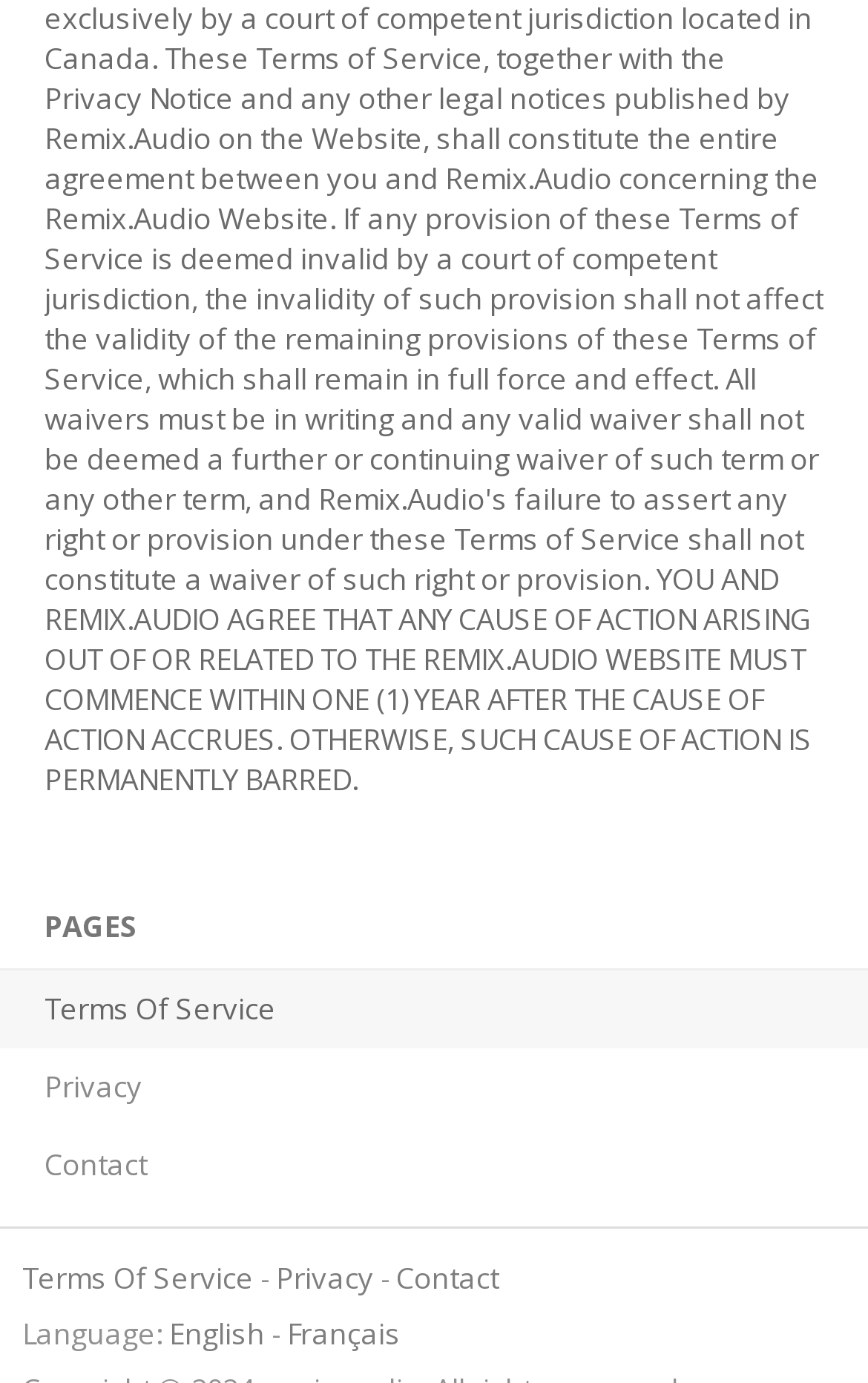Determine the bounding box coordinates of the clickable region to carry out the instruction: "Contact us".

[0.456, 0.91, 0.574, 0.939]